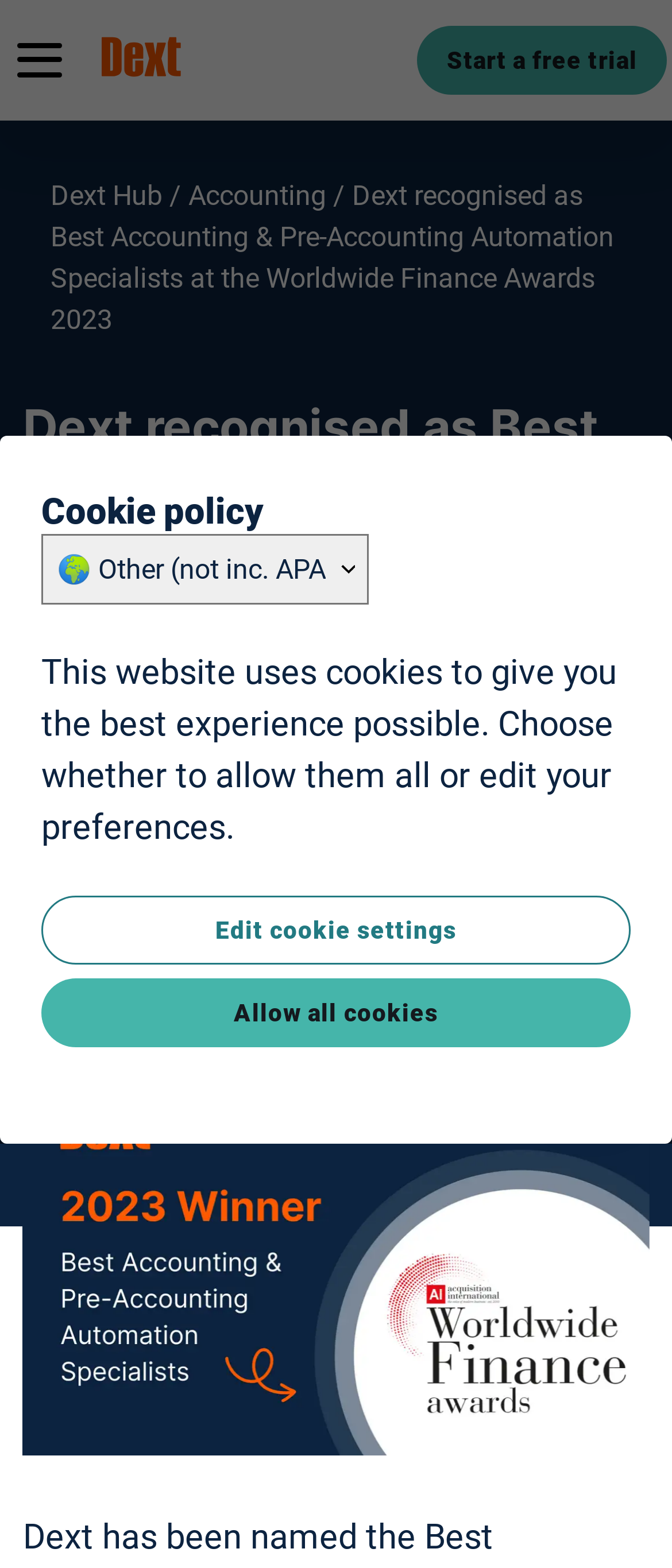Identify the bounding box for the described UI element: "Editorial Policy".

None